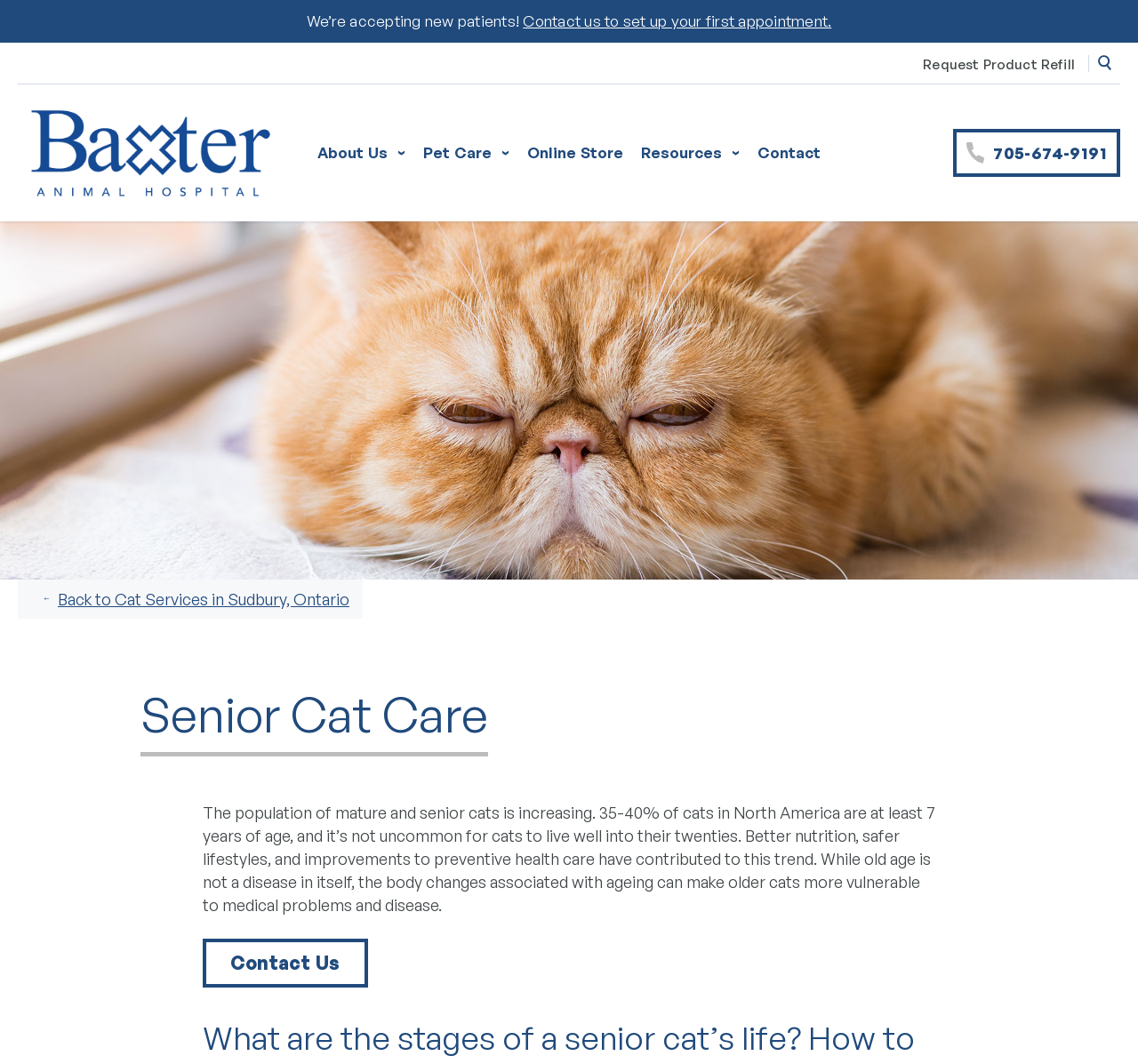Show me the bounding box coordinates of the clickable region to achieve the task as per the instruction: "Show the search bar".

[0.961, 0.051, 0.98, 0.067]